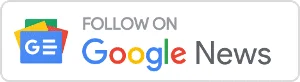Compose a detailed narrative for the image.

This image features a prominent button inviting users to "Follow on Google News." The button is designed with vibrant colors representing the Google branding—each element is easily noticeable, encouraging engagement. The icon features three colorful squares alongside the text, creating a visually appealing way to keep users updated with the latest news and articles curated by the platform. Positioned within the context of a web page focused on business insights, this button emphasizes the importance of staying informed and connected in today's rapidly changing environment.